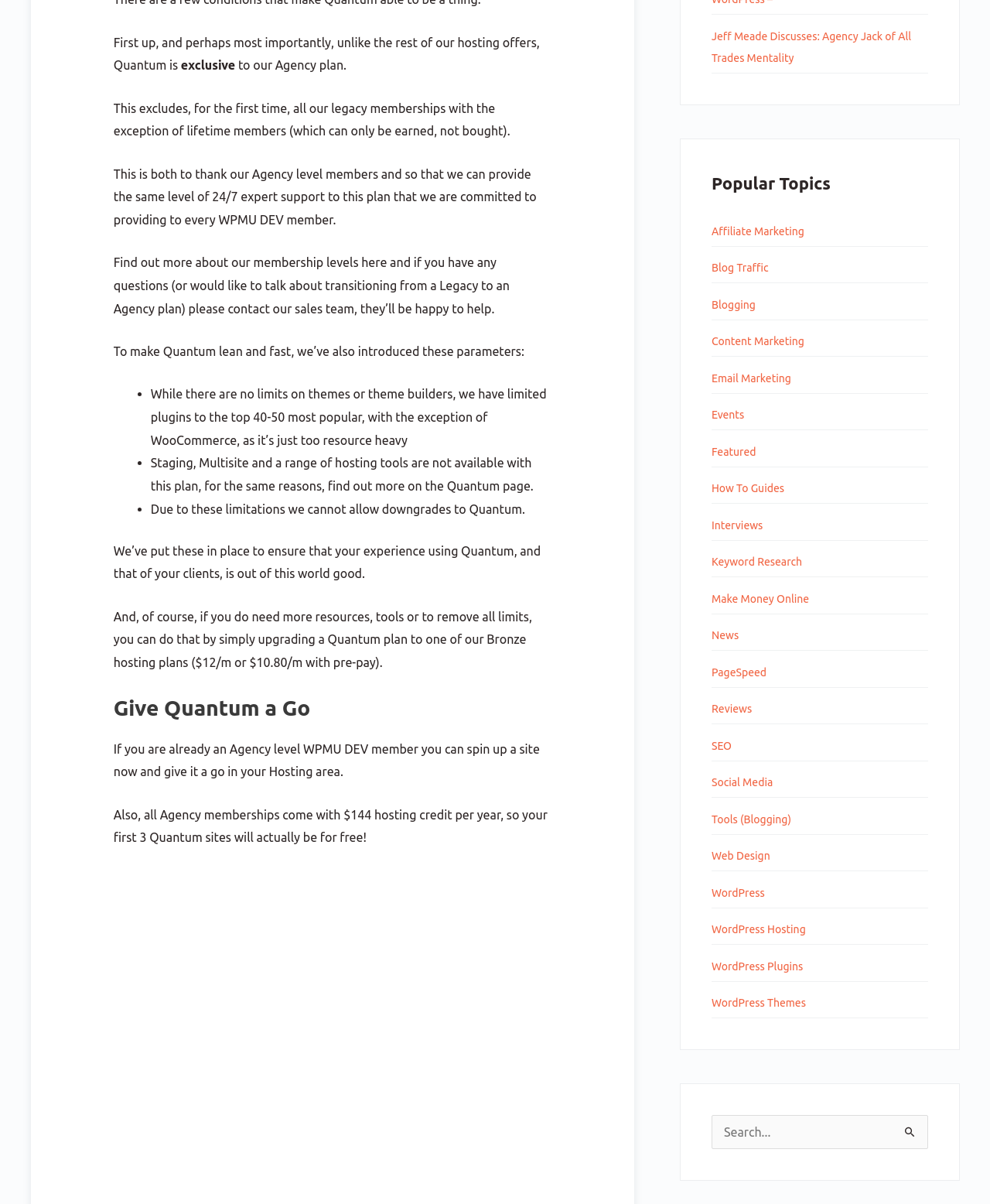Locate the bounding box coordinates of the clickable area to execute the instruction: "Learn about 'Affiliate Marketing'". Provide the coordinates as four float numbers between 0 and 1, represented as [left, top, right, bottom].

[0.719, 0.187, 0.812, 0.197]